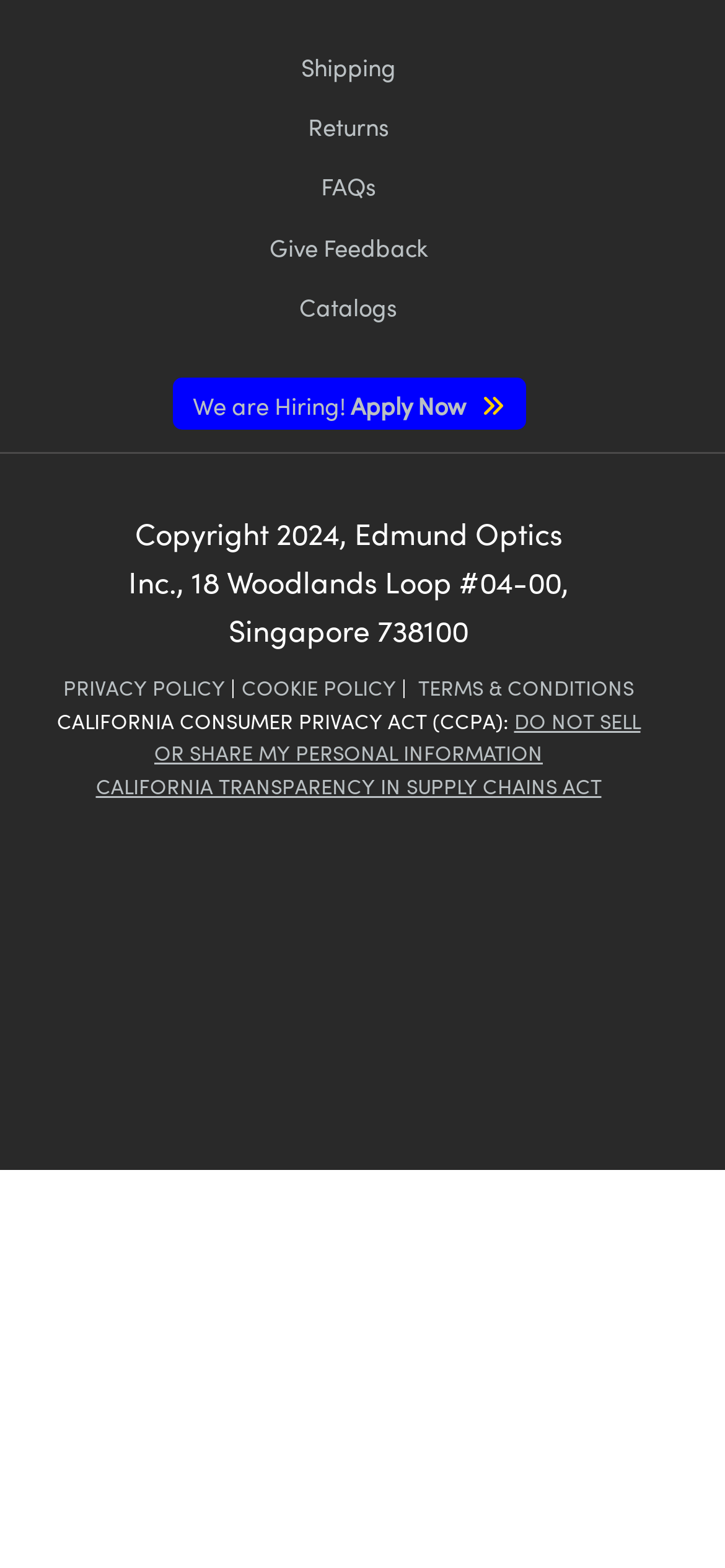Please identify the bounding box coordinates of the clickable area that will fulfill the following instruction: "Click on Shipping". The coordinates should be in the format of four float numbers between 0 and 1, i.e., [left, top, right, bottom].

[0.038, 0.03, 0.923, 0.055]